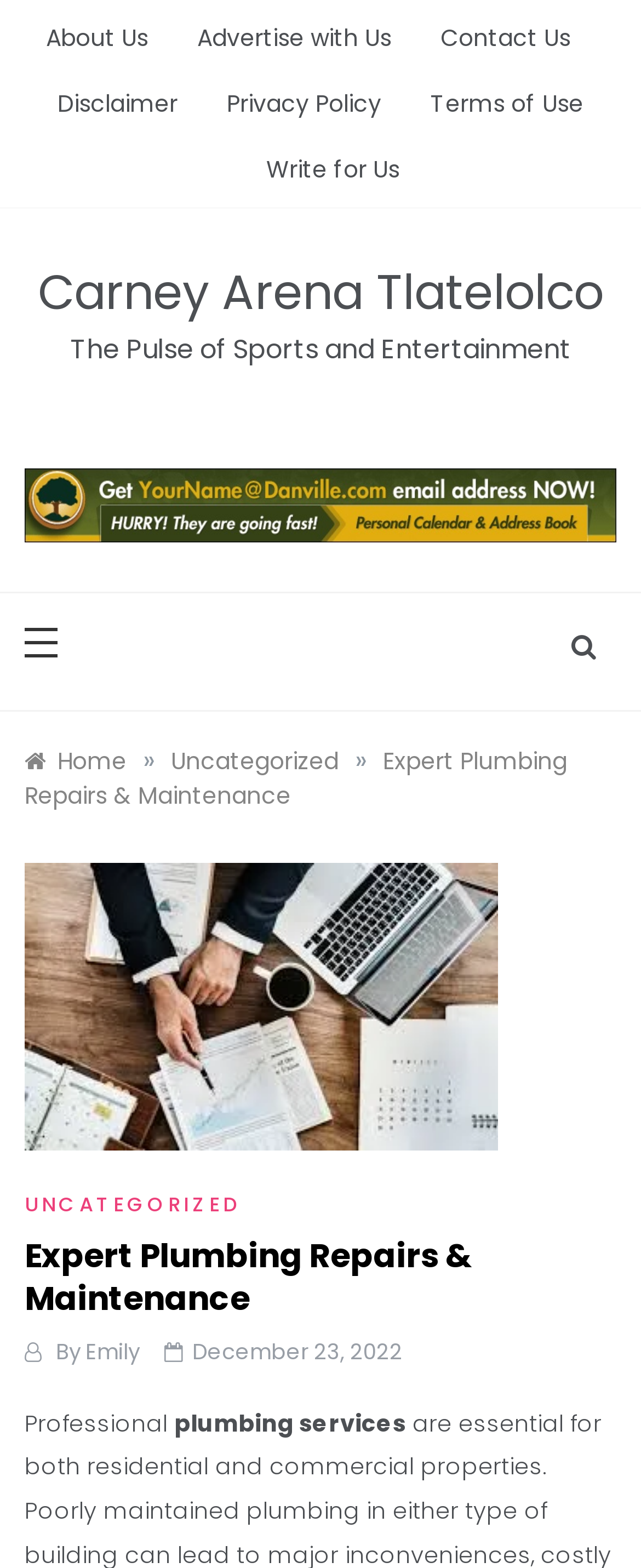Determine the bounding box coordinates for the area that should be clicked to carry out the following instruction: "write an article".

[0.377, 0.087, 0.623, 0.129]